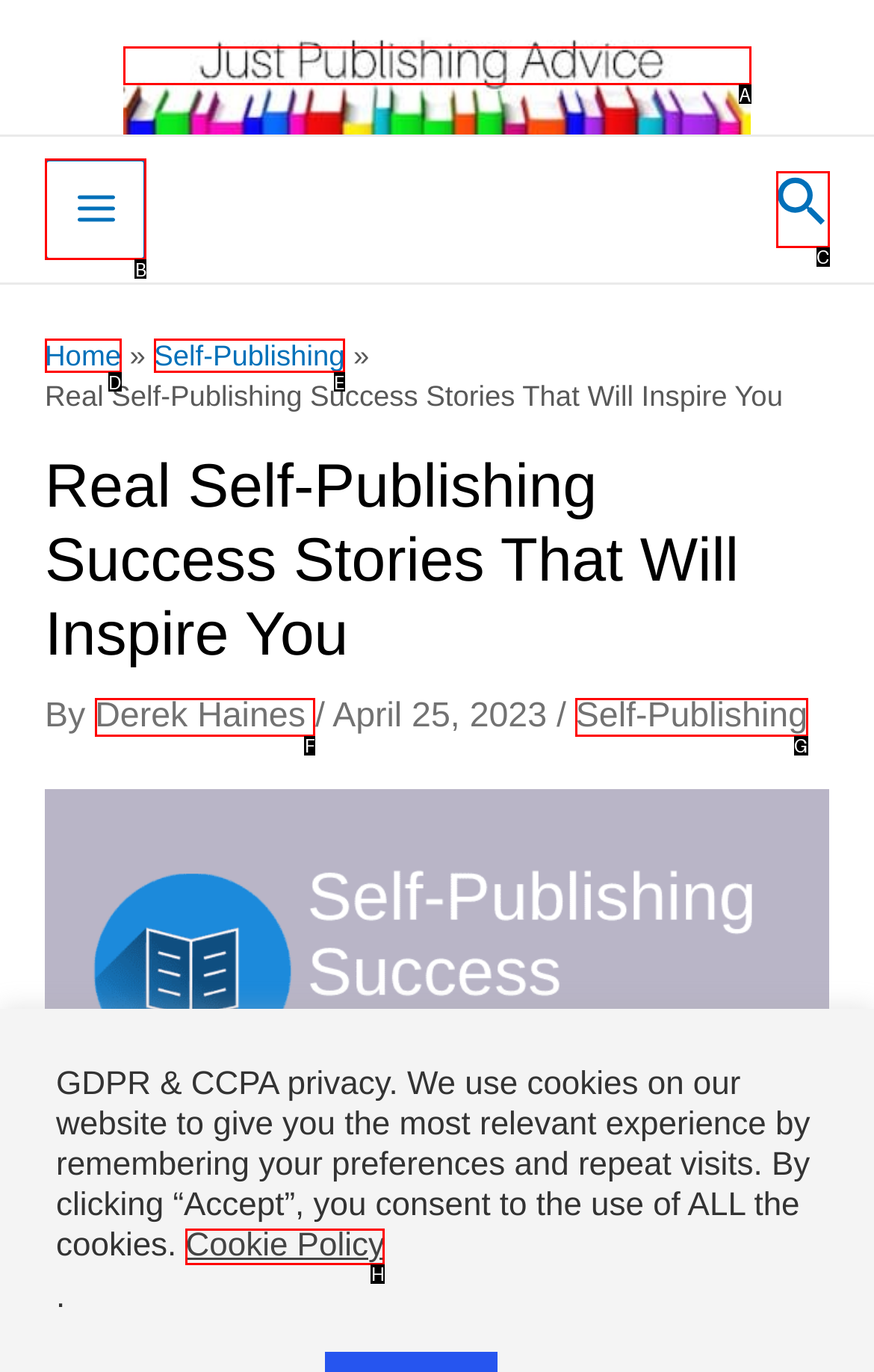Refer to the description: Self-Publishing and choose the option that best fits. Provide the letter of that option directly from the options.

G